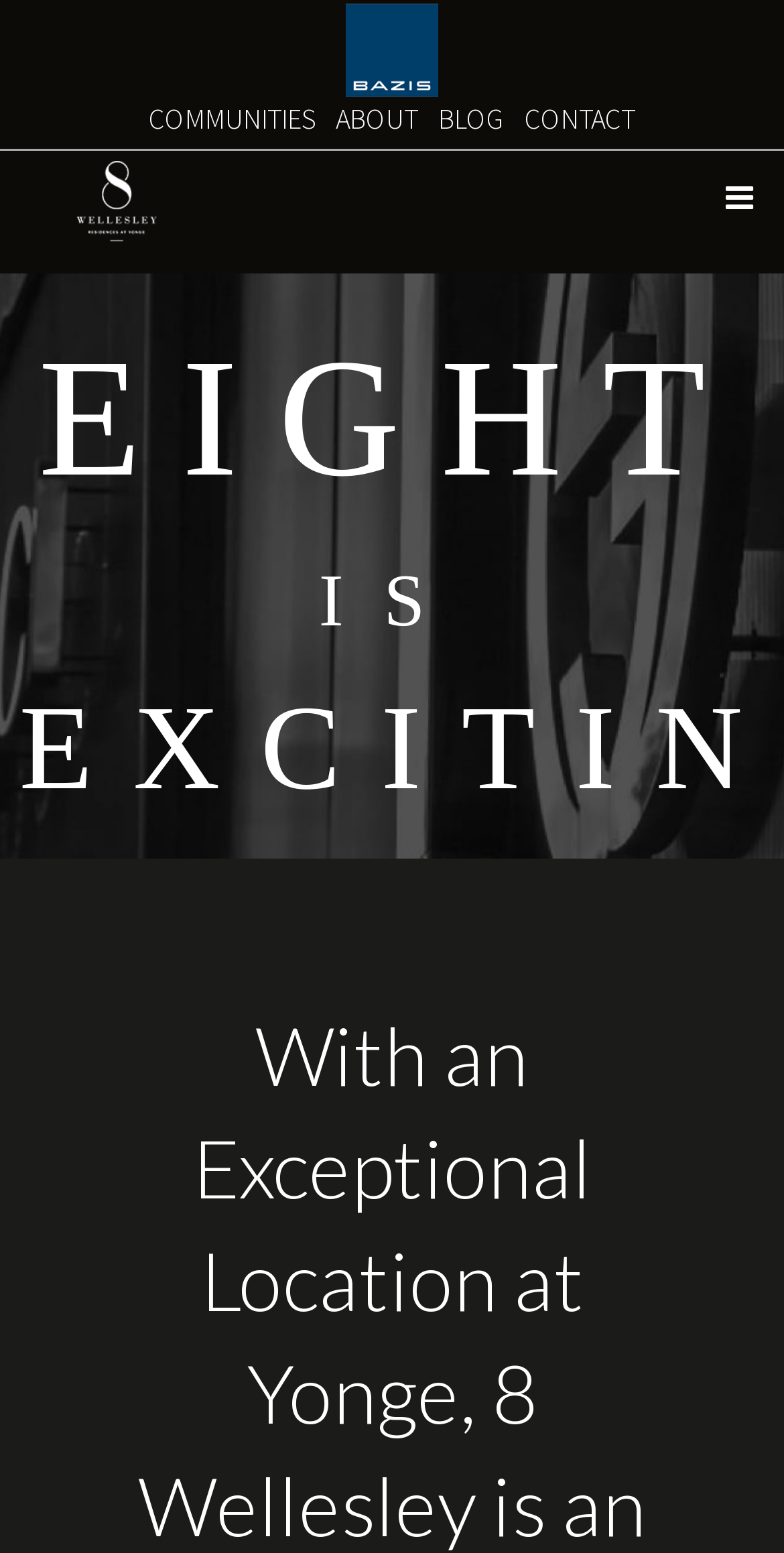What is the background region called?
Using the image, give a concise answer in the form of a single word or short phrase.

Slider